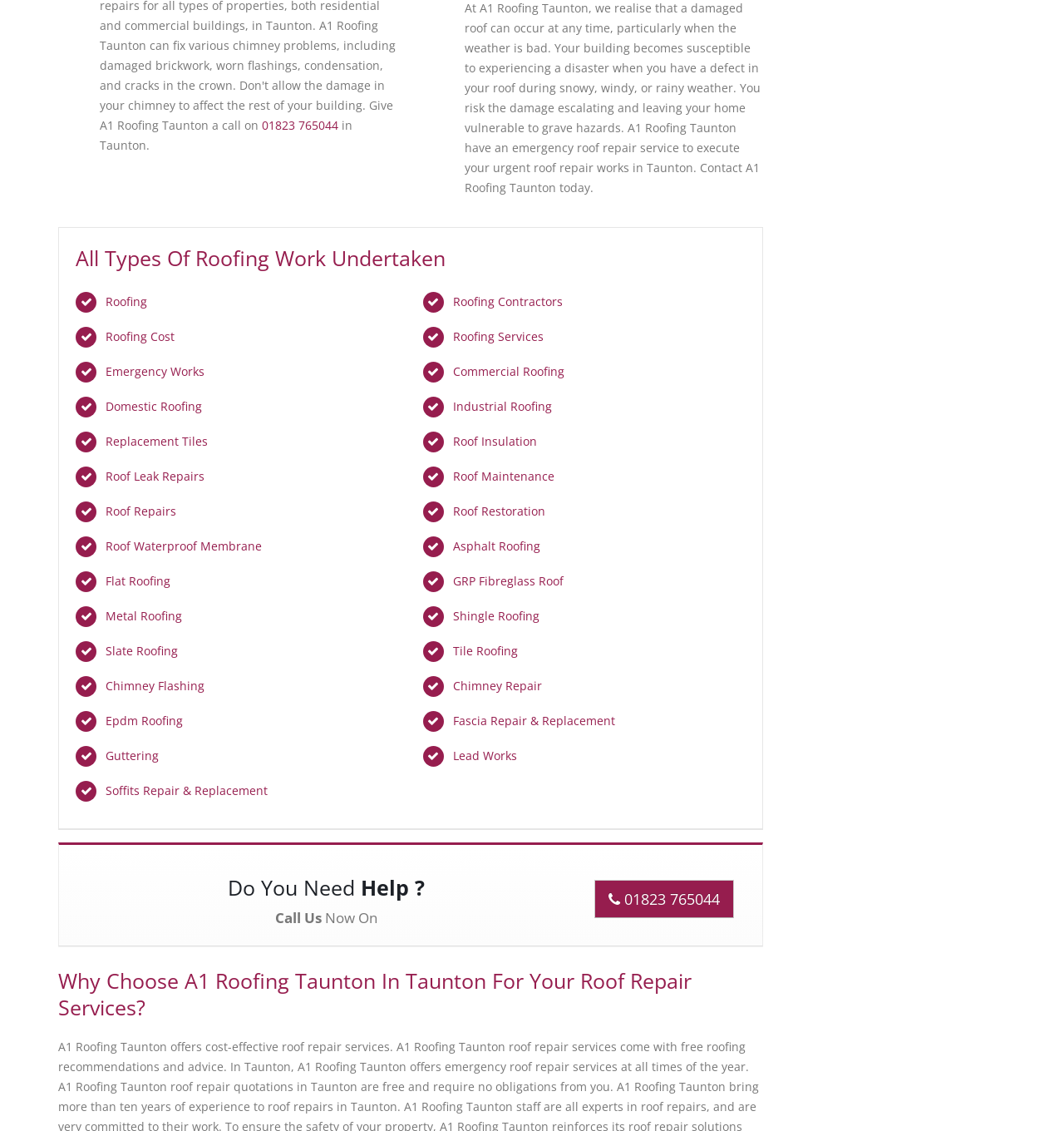Please indicate the bounding box coordinates for the clickable area to complete the following task: "Click on the 'About Us' link". The coordinates should be specified as four float numbers between 0 and 1, i.e., [left, top, right, bottom].

None